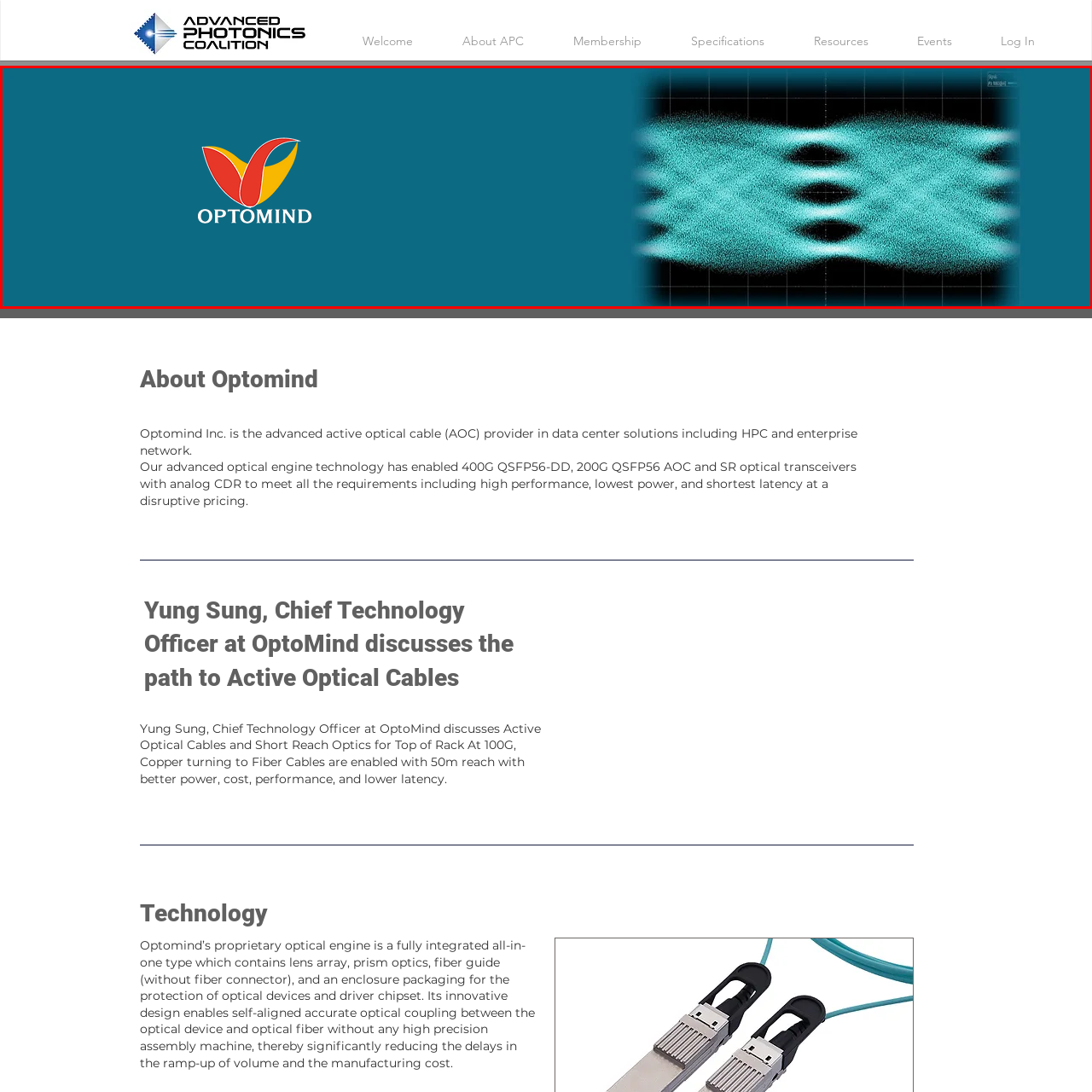Generate a comprehensive caption for the image that is marked by the red border.

The image features the vibrant logo of Optomind, prominently displayed on the left. The logo consists of a stylized, colorful design that incorporates shades of red, yellow, and green, embodying a sense of innovation and energy. Adjacent to the logo, on the right side, is a detailed graphic that appears to represent optical wave patterns, depicted in shades of aqua against a darker grid background. This combination of imagery symbolizes Optomind's commitment to cutting-edge technology in the field of advanced optical cables, highlighting their focus on high performance and precision in optical engineering. The cohesive design conveys a sophisticated and forward-thinking approach, aligning with the company's mission in the realm of data center solutions and networking technologies.